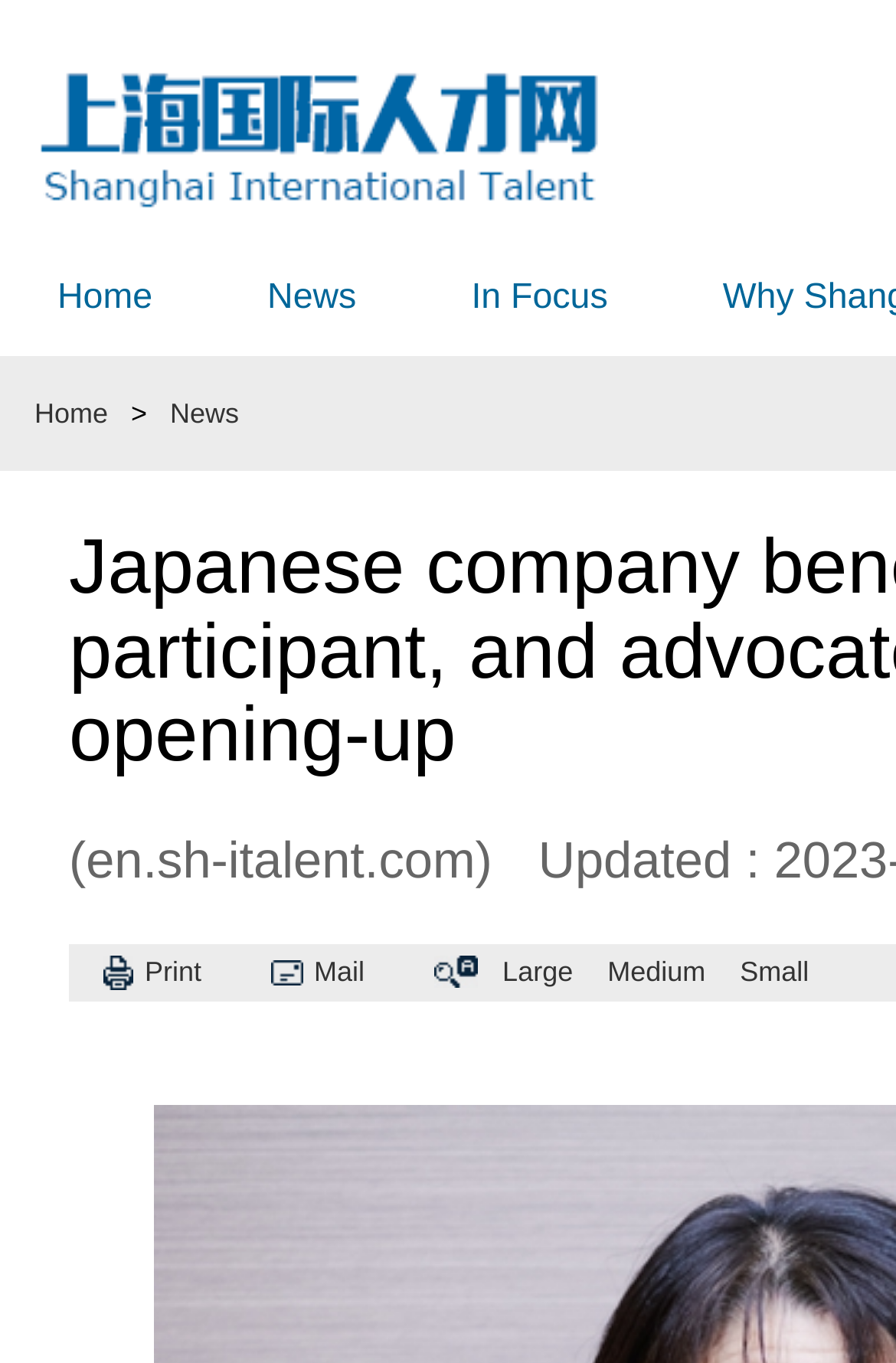Please give a succinct answer using a single word or phrase:
How many navigation links are at the top?

3